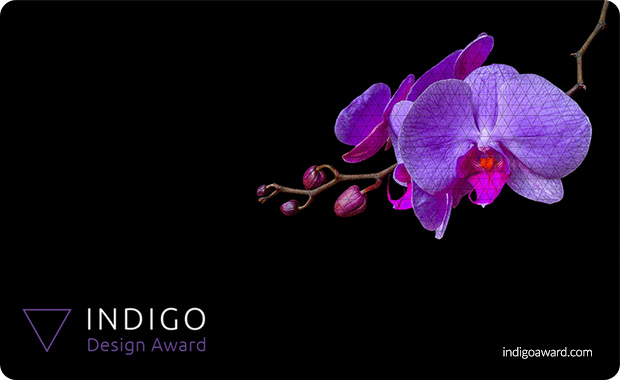Answer the question with a brief word or phrase:
What is the URL displayed at the bottom of the image?

indigoaward.com